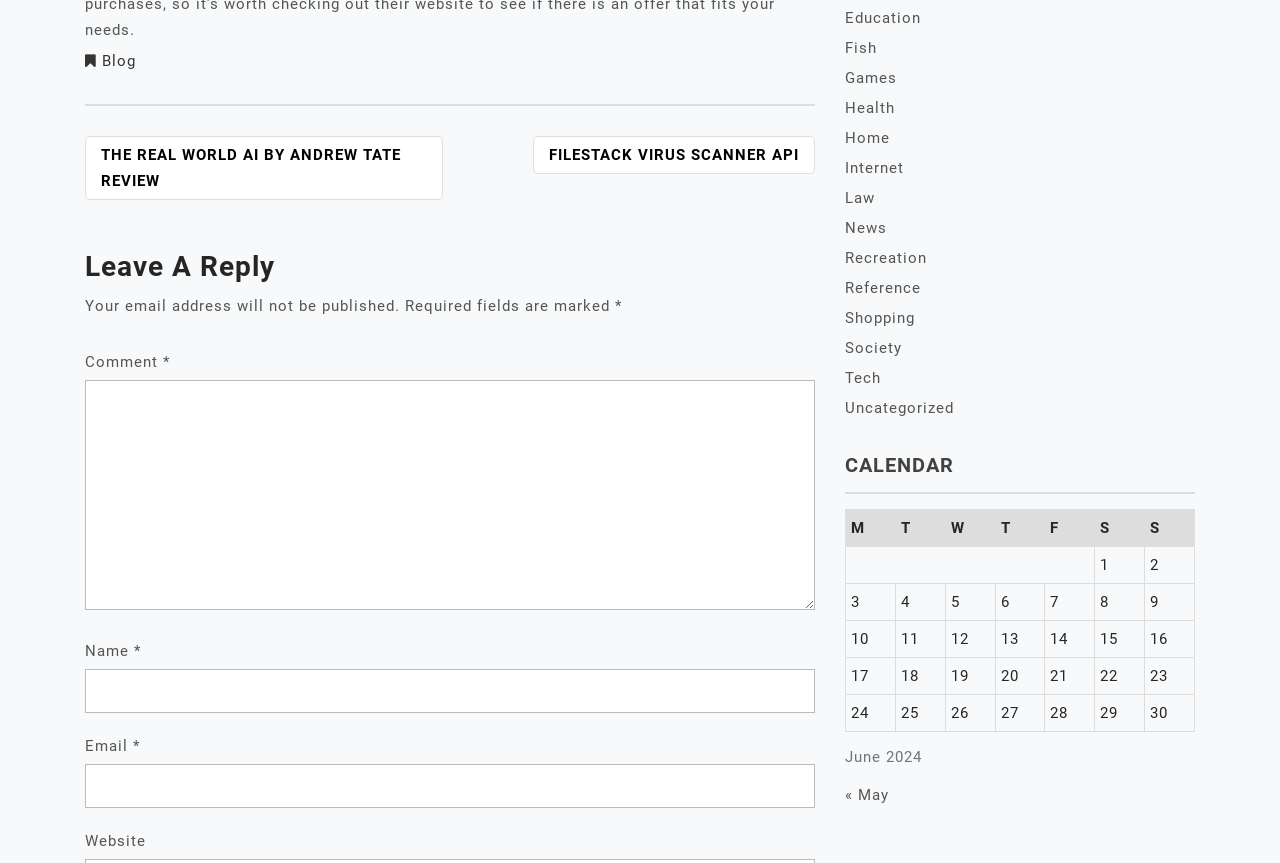Provide your answer in one word or a succinct phrase for the question: 
What is required to submit a comment?

Name, email, and comment